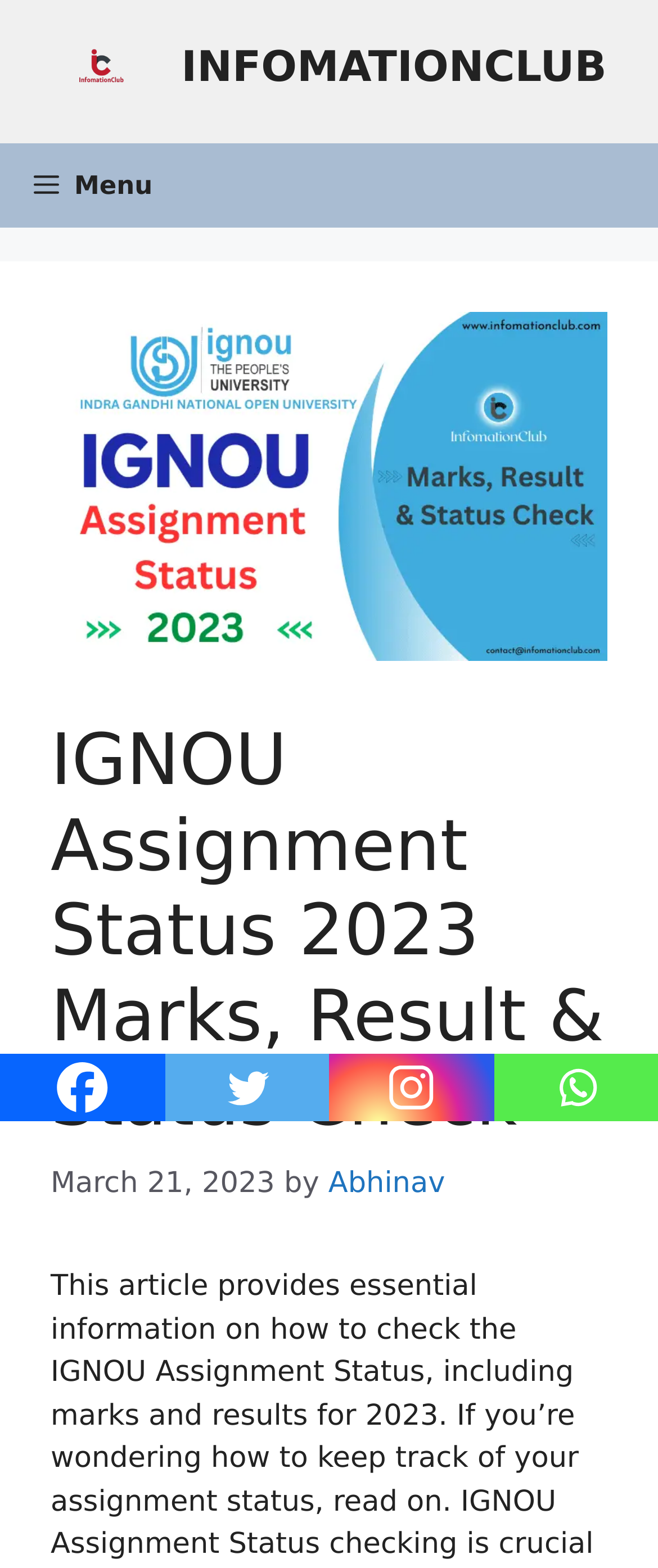Indicate the bounding box coordinates of the clickable region to achieve the following instruction: "Visit Abhinav's profile."

[0.499, 0.744, 0.676, 0.765]